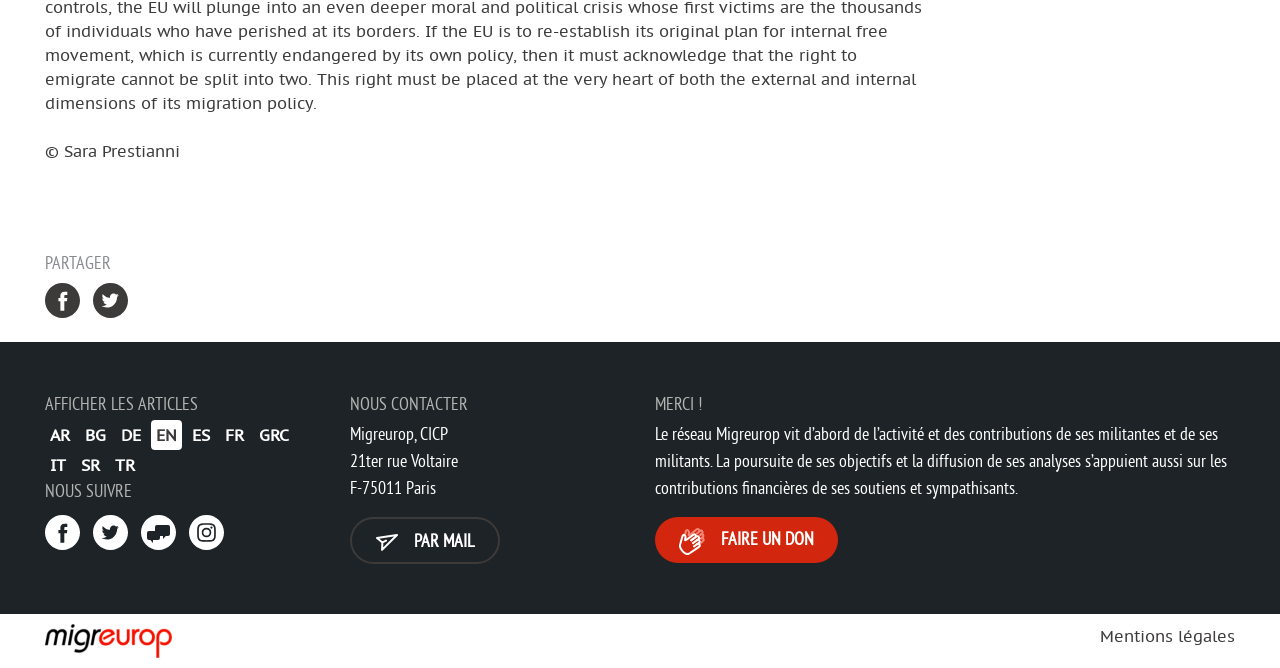Find the bounding box coordinates of the clickable area required to complete the following action: "Read the previous article".

None